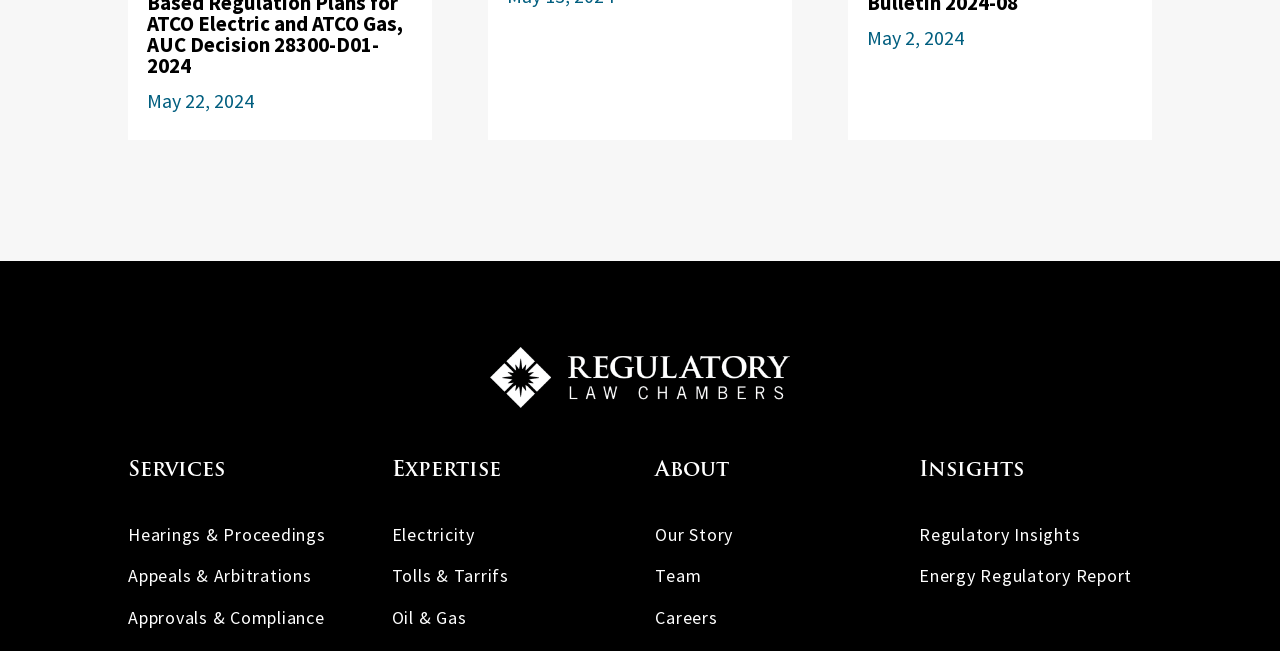Find the bounding box coordinates of the element to click in order to complete the given instruction: "Read Regulatory Insights."

[0.718, 0.803, 0.844, 0.838]